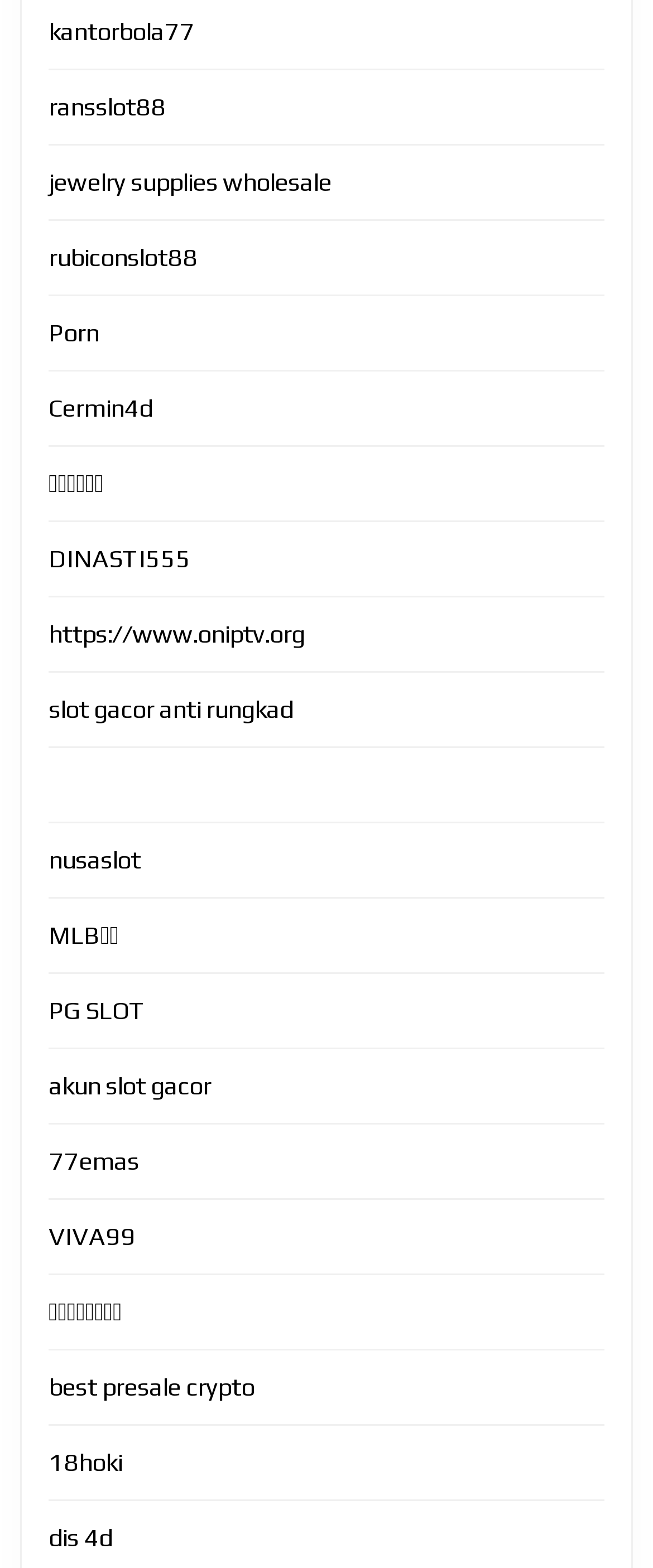Please identify the bounding box coordinates of the region to click in order to complete the task: "check 메이저사이트". The coordinates must be four float numbers between 0 and 1, specified as [left, top, right, bottom].

[0.074, 0.299, 0.159, 0.317]